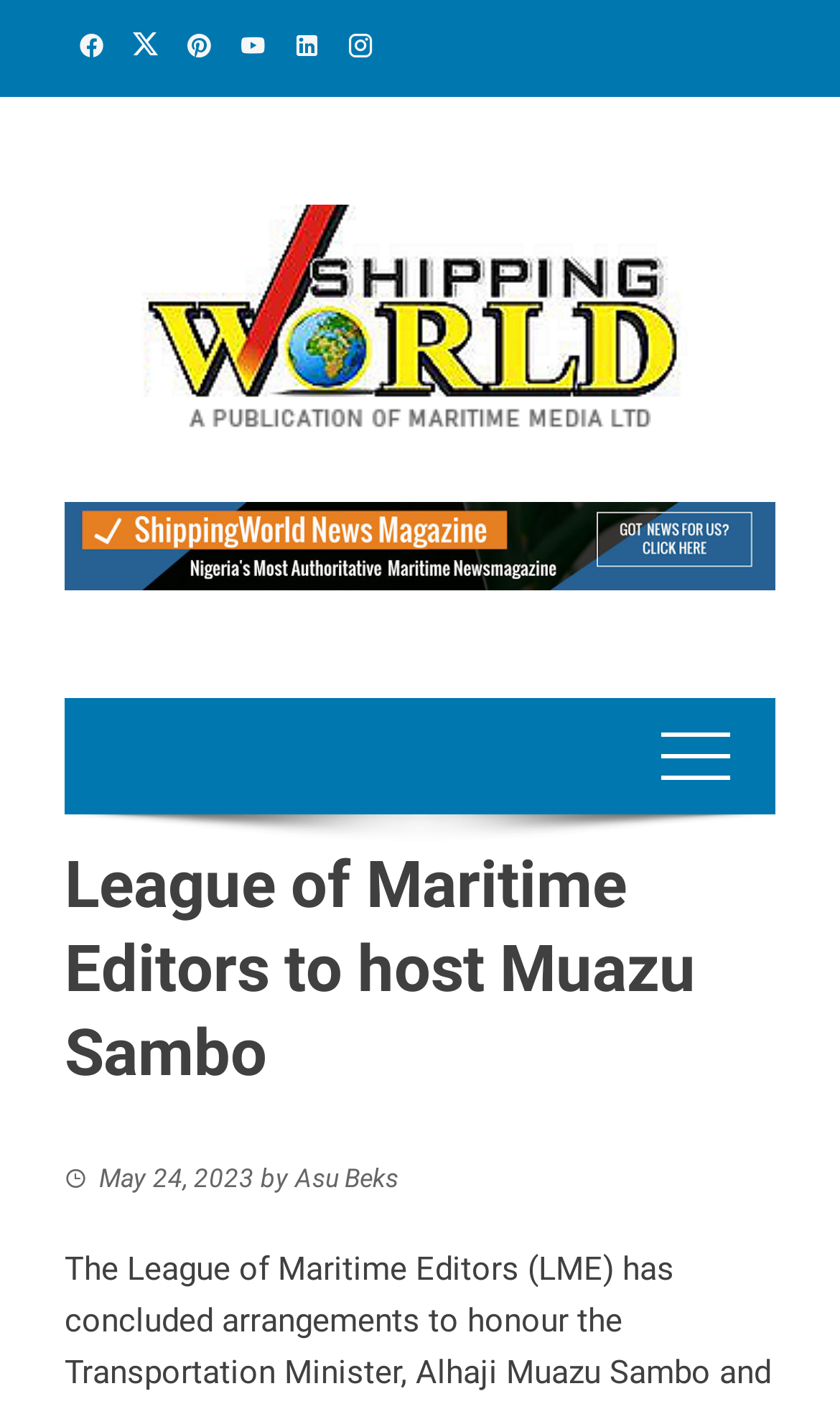Please answer the following question using a single word or phrase: 
What is the date of the article?

May 24, 2023